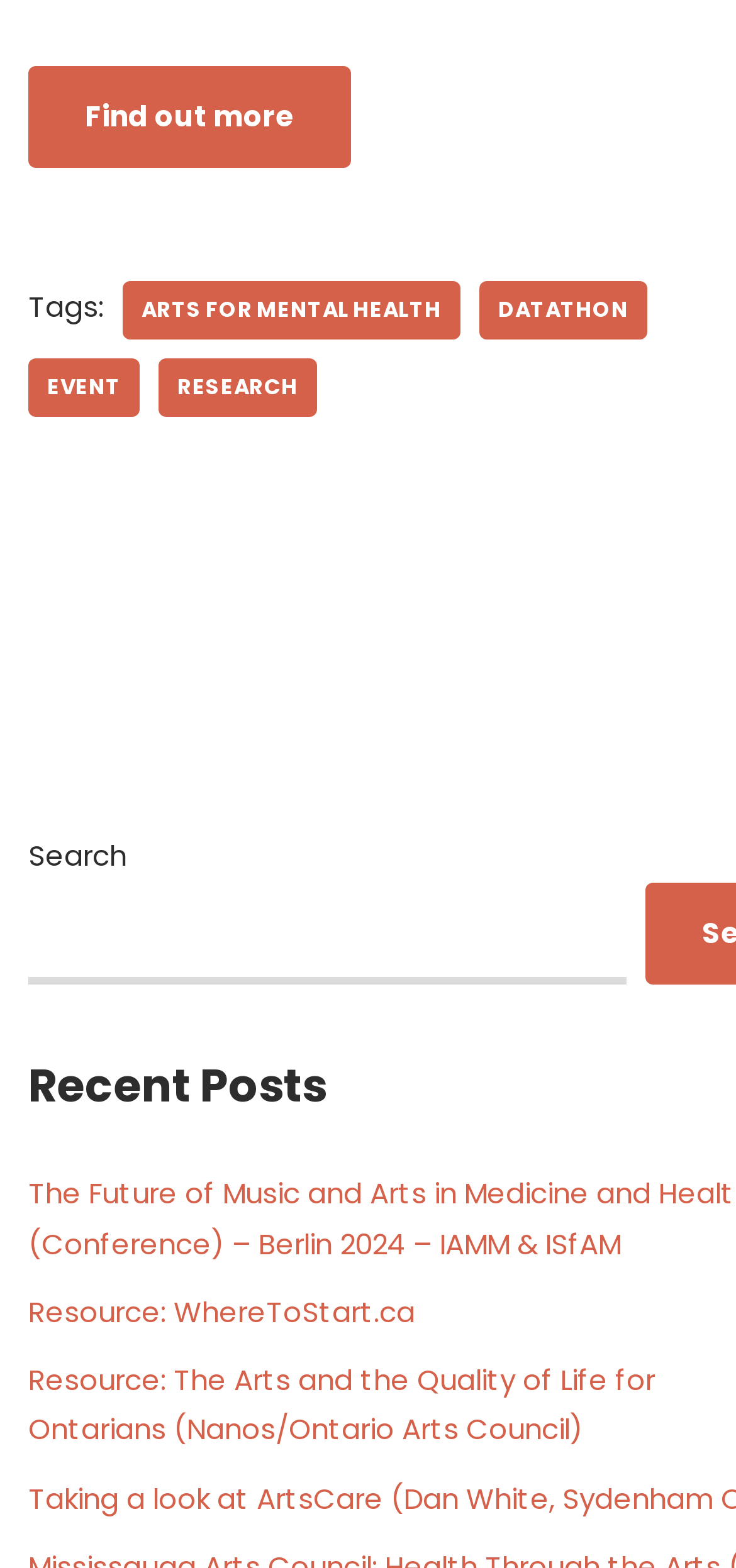Respond concisely with one word or phrase to the following query:
What is the purpose of the search box?

To search